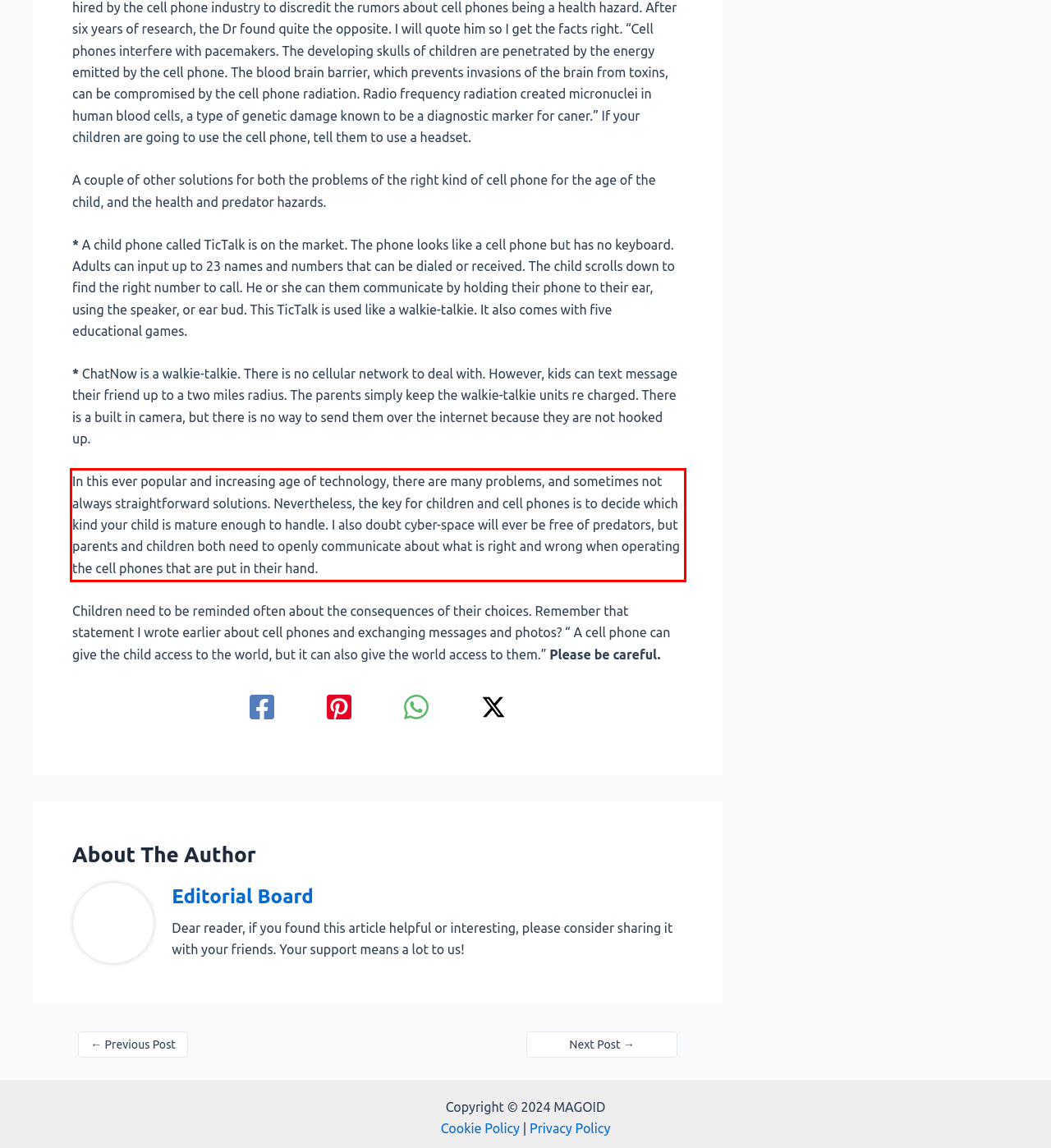Analyze the screenshot of the webpage and extract the text from the UI element that is inside the red bounding box.

In this ever popular and increasing age of technology, there are many problems, and sometimes not always straightforward solutions. Nevertheless, the key for children and cell phones is to decide which kind your child is mature enough to handle. I also doubt cyber-space will ever be free of predators, but parents and children both need to openly communicate about what is right and wrong when operating the cell phones that are put in their hand.